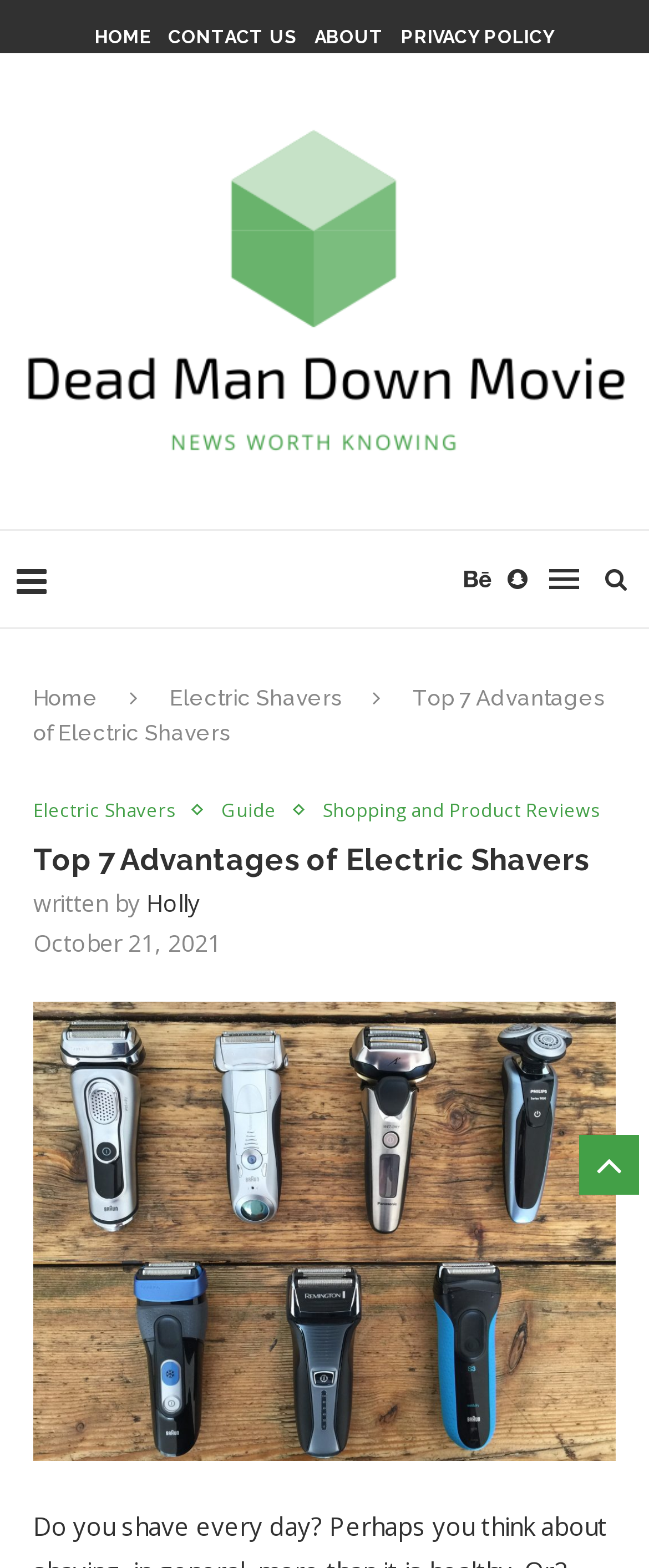Create a detailed description of the webpage's content and layout.

This webpage is about the advantages of electric shavers. At the top, there are four links: "HOME", "CONTACT US", "ABOUT", and "PRIVACY POLICY", aligned horizontally across the page. Below these links, there is a large image of the "Dead Man Down Movie" with a link to it. 

On the left side of the page, there is a menu with links to "Home" and "Electric Shavers". The main title "Top 7 Advantages of Electric Shavers" is displayed prominently, with three links below it: "Electric Shavers", "Guide", and "Shopping and Product Reviews". 

The main content of the page is divided into sections, with a heading "Top 7 Advantages of Electric Shavers" at the top. The author of the article, "Holly", is credited below the title, along with the date "October 21, 2021". 

There are several social media links on the right side of the page, represented by icons. At the bottom of the page, there is a large image that takes up most of the width of the page.